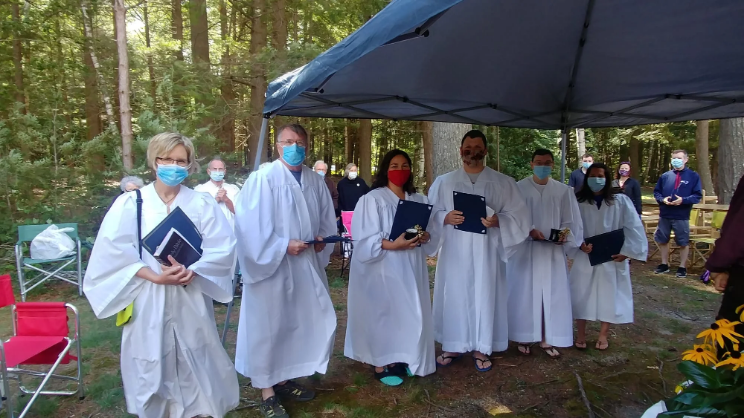Respond to the question below with a single word or phrase:
Why are some people in the background wearing masks?

For health and safety